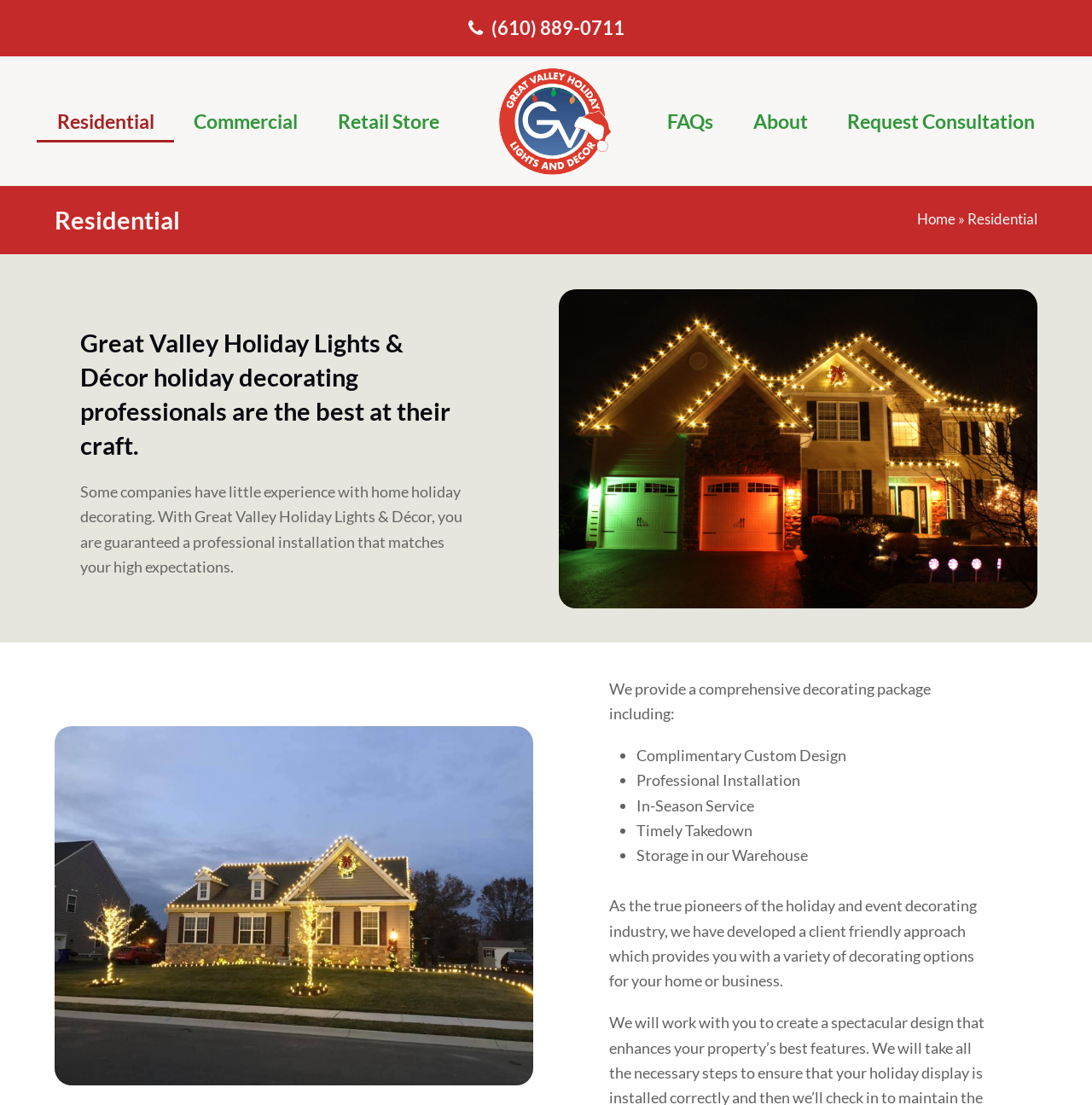What type of business is Great Valley Holiday Lights & Décor?
Answer the question with just one word or phrase using the image.

Residential holiday decorating service